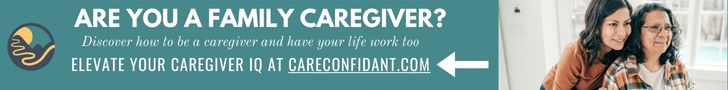Explain the image with as much detail as possible.

The image is a promotional banner aimed at family caregivers, featuring a warm scene where a caregiver and an elderly person share a moment together. The text reads, "ARE YOU A FAMILY CAREGIVER? Discover how to be a caregiver and have your life work too," emphasizing support and resource availability for caregivers. Below this, a call to action invites viewers to increase their caregiving skills with "ELEVATE YOUR CAREGIVER IQ AT CARECONFDIANT.COM," directing them to a dedicated website for further assistance. The overall design combines comforting imagery with encouraging messaging, tailored to resonate with those involved in caregiving roles.